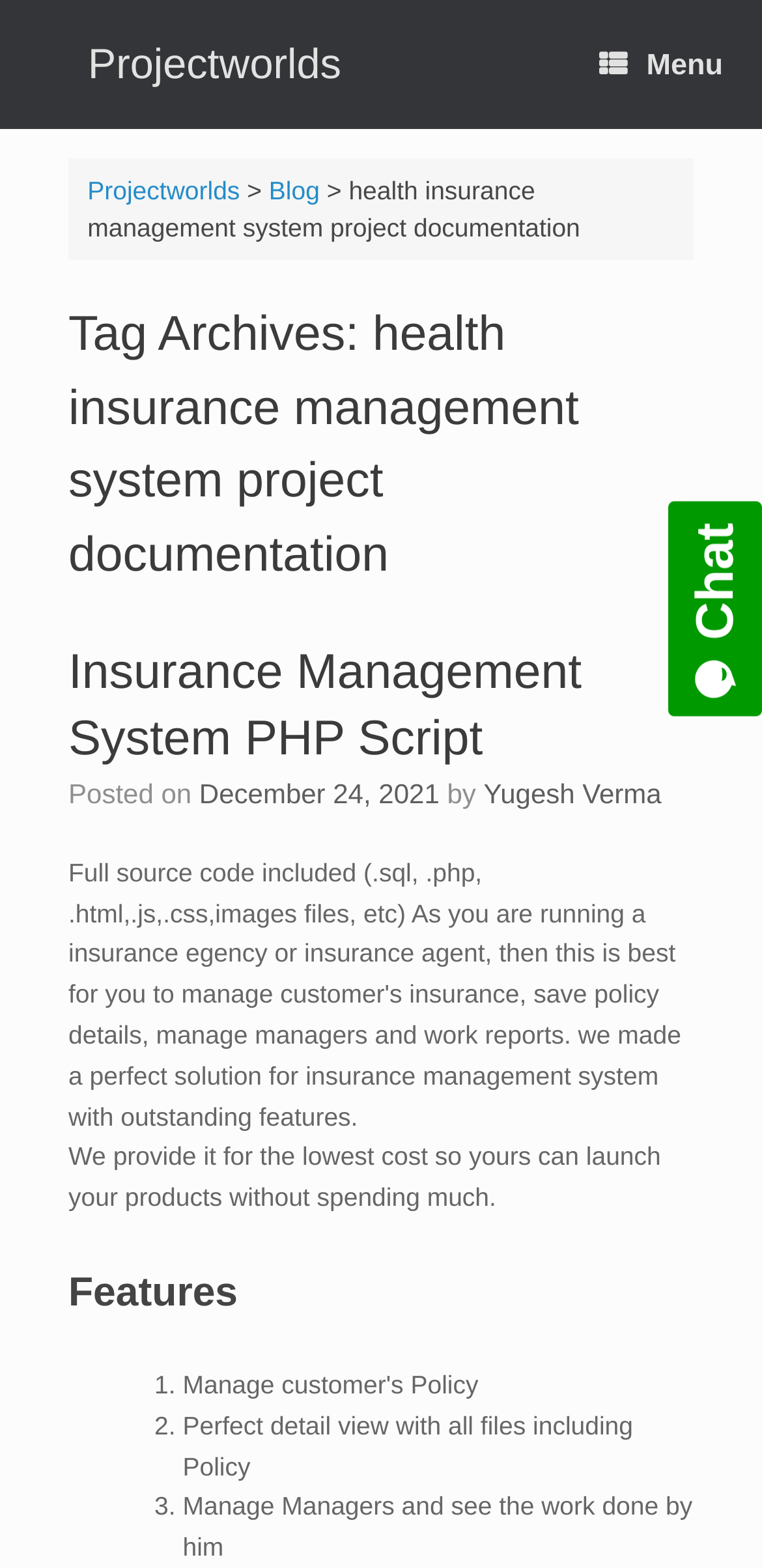Please provide the bounding box coordinates for the UI element as described: "Projectworlds". The coordinates must be four floats between 0 and 1, represented as [left, top, right, bottom].

[0.115, 0.112, 0.315, 0.131]